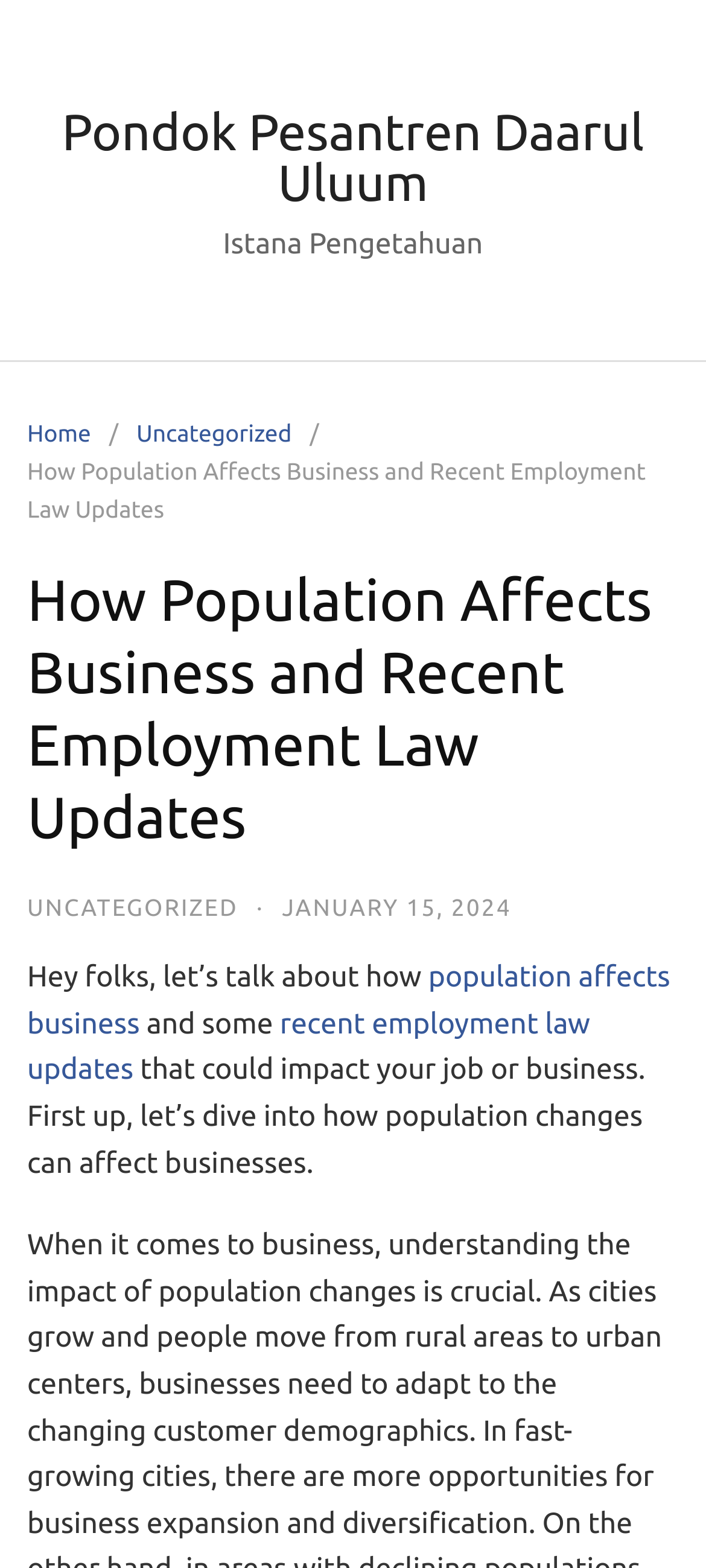Locate the bounding box of the UI element described in the following text: "recent employment law updates".

[0.038, 0.643, 0.836, 0.693]